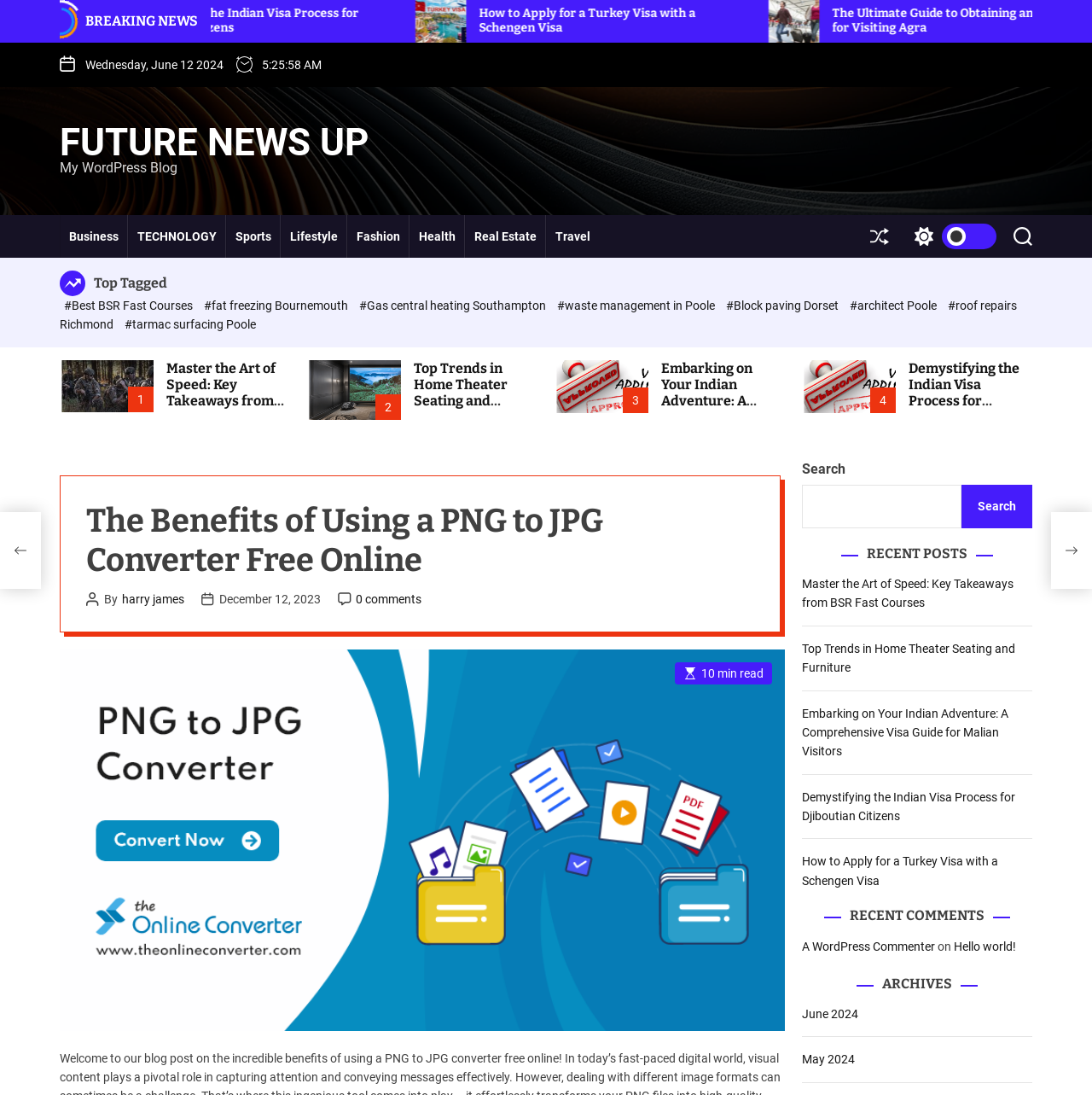Determine the title of the webpage and give its text content.

The Benefits of Using a PNG to JPG Converter Free Online